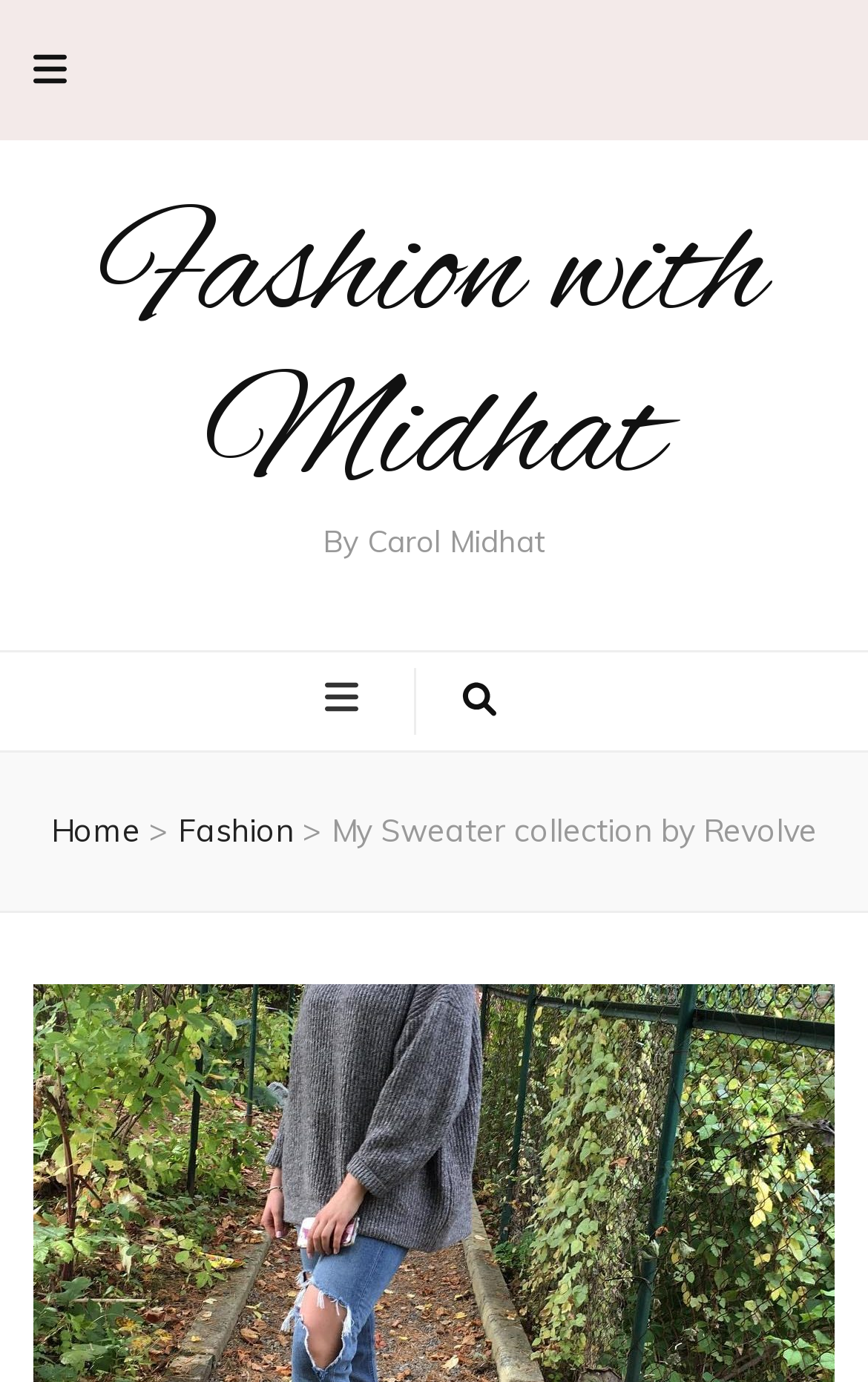Find the bounding box coordinates for the UI element whose description is: "aria-label="primary menu toggle button"". The coordinates should be four float numbers between 0 and 1, in the format [left, top, right, bottom].

[0.374, 0.481, 0.426, 0.529]